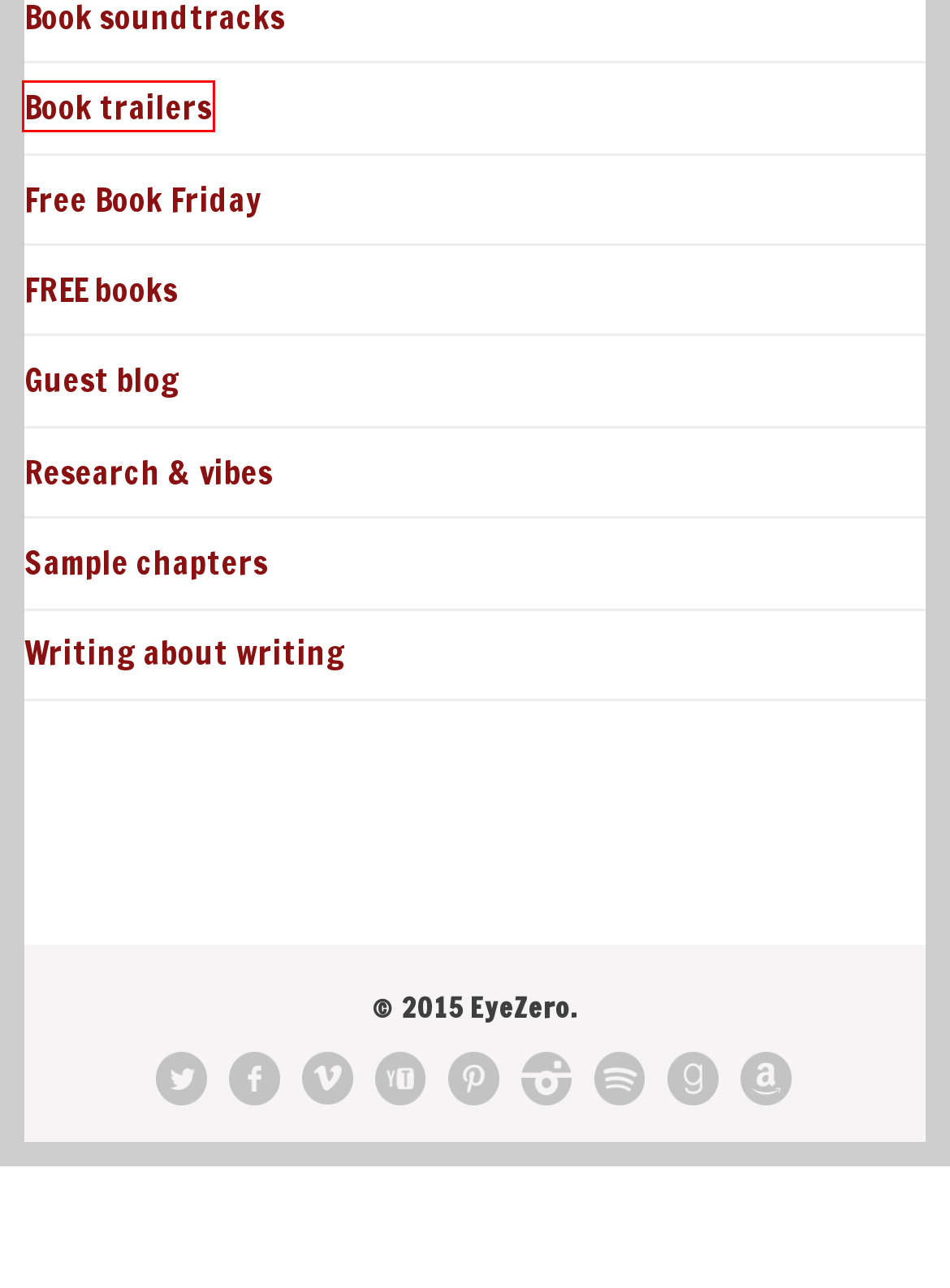Provided is a screenshot of a webpage with a red bounding box around an element. Select the most accurate webpage description for the page that appears after clicking the highlighted element. Here are the candidates:
A. Sample chapters Archives - Lee Isserow - A Book A Month
B. Free Book Friday Archives - Lee Isserow - A Book A Month
C. Book trailers Archives - Lee Isserow - A Book A Month
D. Celebrate the launch of two audiobooks... with two FREE audiobooks!
E. Guest blog Archives - Lee Isserow - A Book A Month
F. Research & vibes Archives - Lee Isserow - A Book A Month
G. FREE books Archives - Lee Isserow - A Book A Month
H. Writing about writing Archives - Lee Isserow - A Book A Month

C